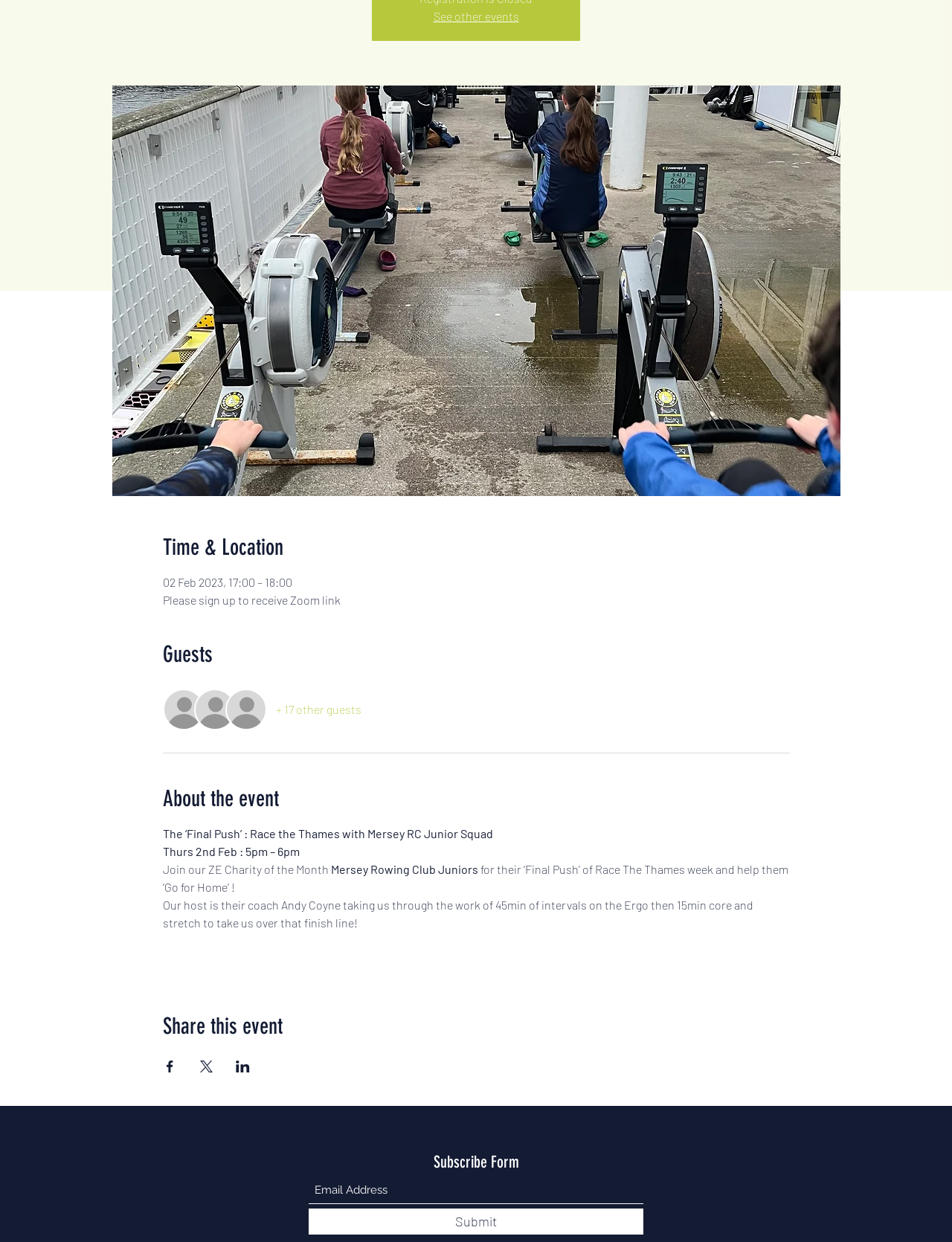Using the provided element description: "Submit", identify the bounding box coordinates. The coordinates should be four floats between 0 and 1 in the order [left, top, right, bottom].

[0.324, 0.973, 0.676, 0.994]